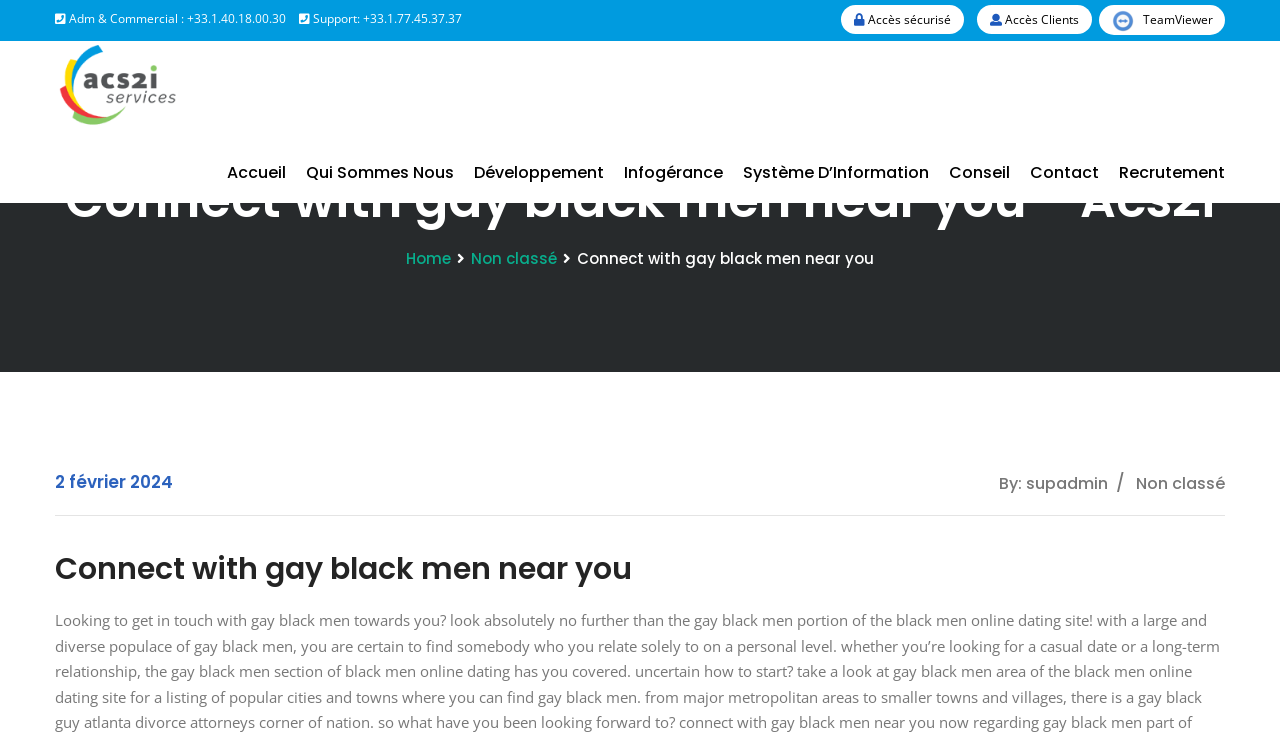Who is the author of the latest article?
Please provide a comprehensive answer based on the details in the screenshot.

I looked for the author of the latest article and found it in the static text element 'By: supadmin'.